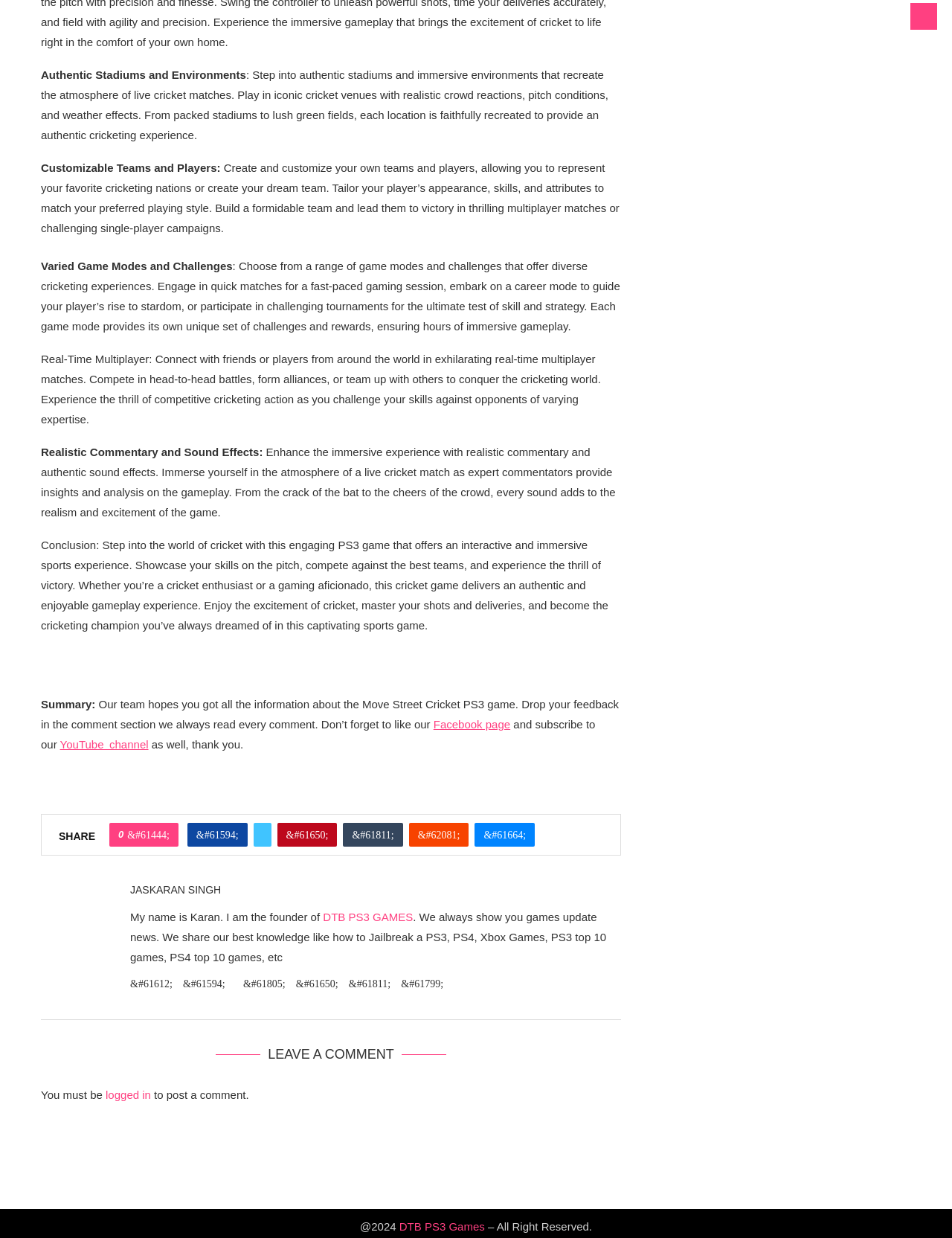What can users do with the SHARE button?
Provide a fully detailed and comprehensive answer to the question.

The SHARE button is accompanied by various social media links, indicating that users can share the webpage content on Facebook, Twitter, Pinterest, Tumblr, Reddit, and via Email.